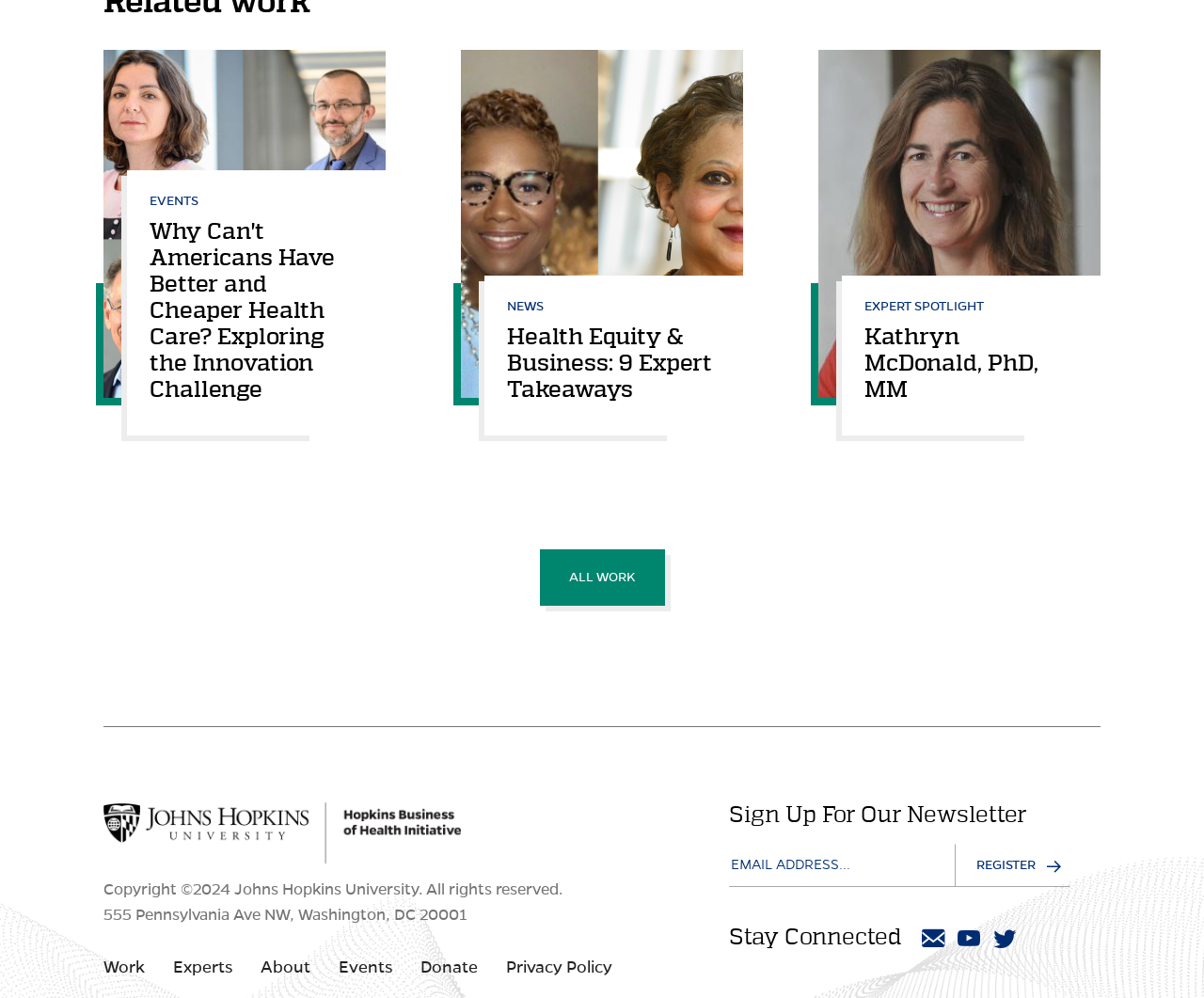How many links are there in the footer menu?
Using the visual information, respond with a single word or phrase.

6